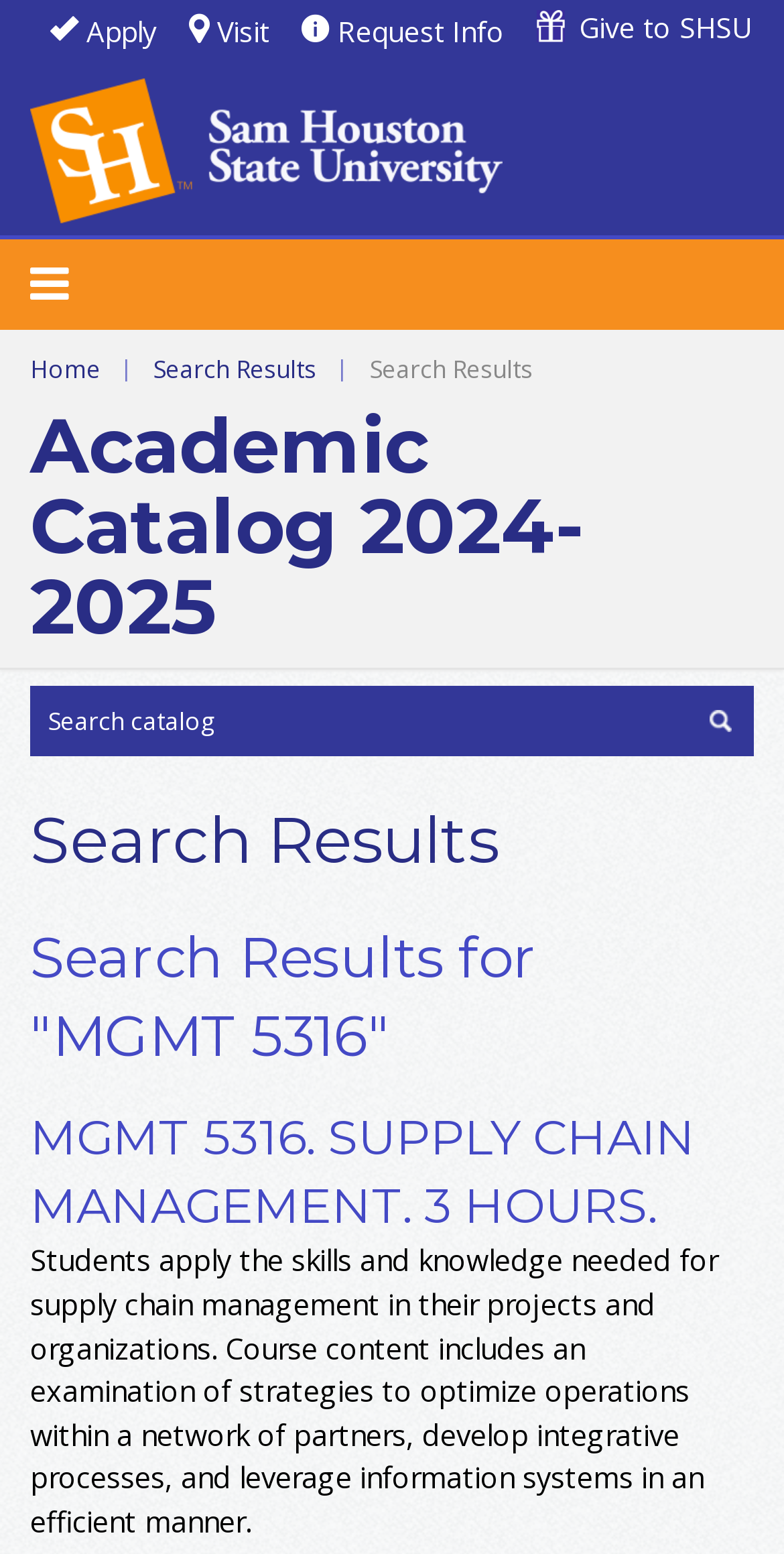What is the name of the university?
Give a single word or phrase answer based on the content of the image.

Sam Houston State University